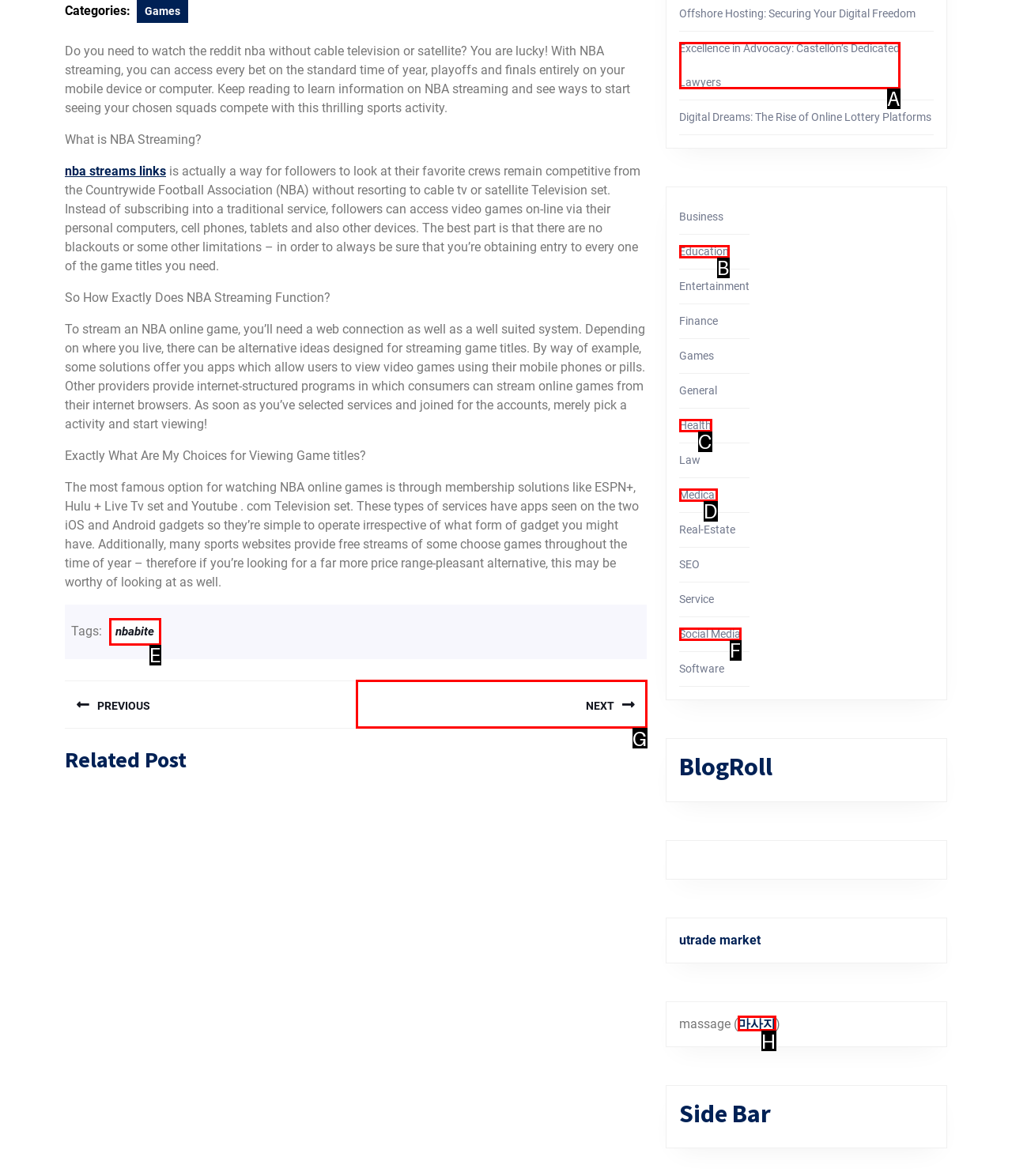Using the element description: Social Media, select the HTML element that matches best. Answer with the letter of your choice.

F